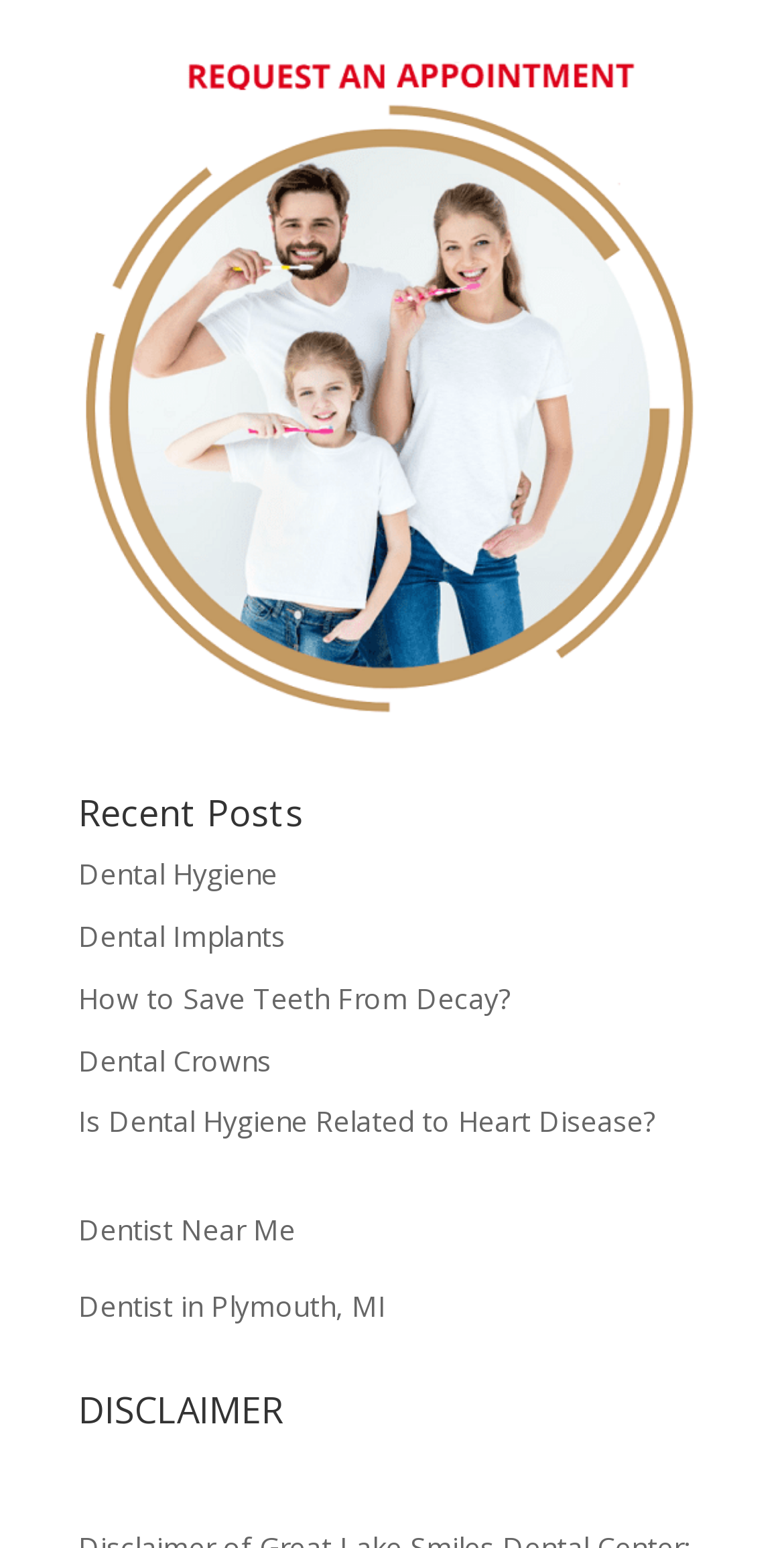Use a single word or phrase to answer the following:
How many links are under 'Recent Posts'?

8